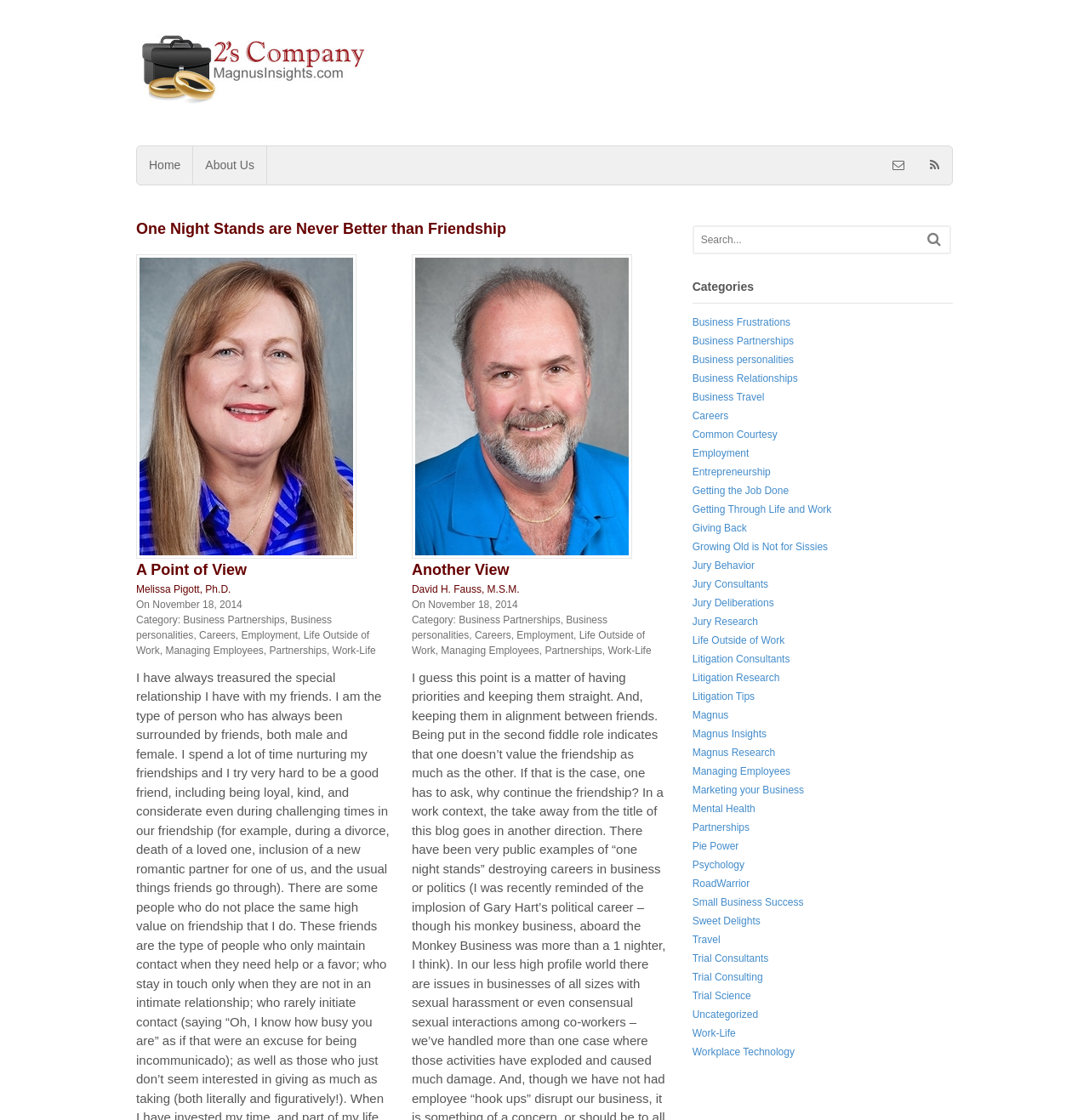Reply to the question below using a single word or brief phrase:
What is the date of the article 'One Night Stands are Never Better than Friendship'?

November 18, 2014